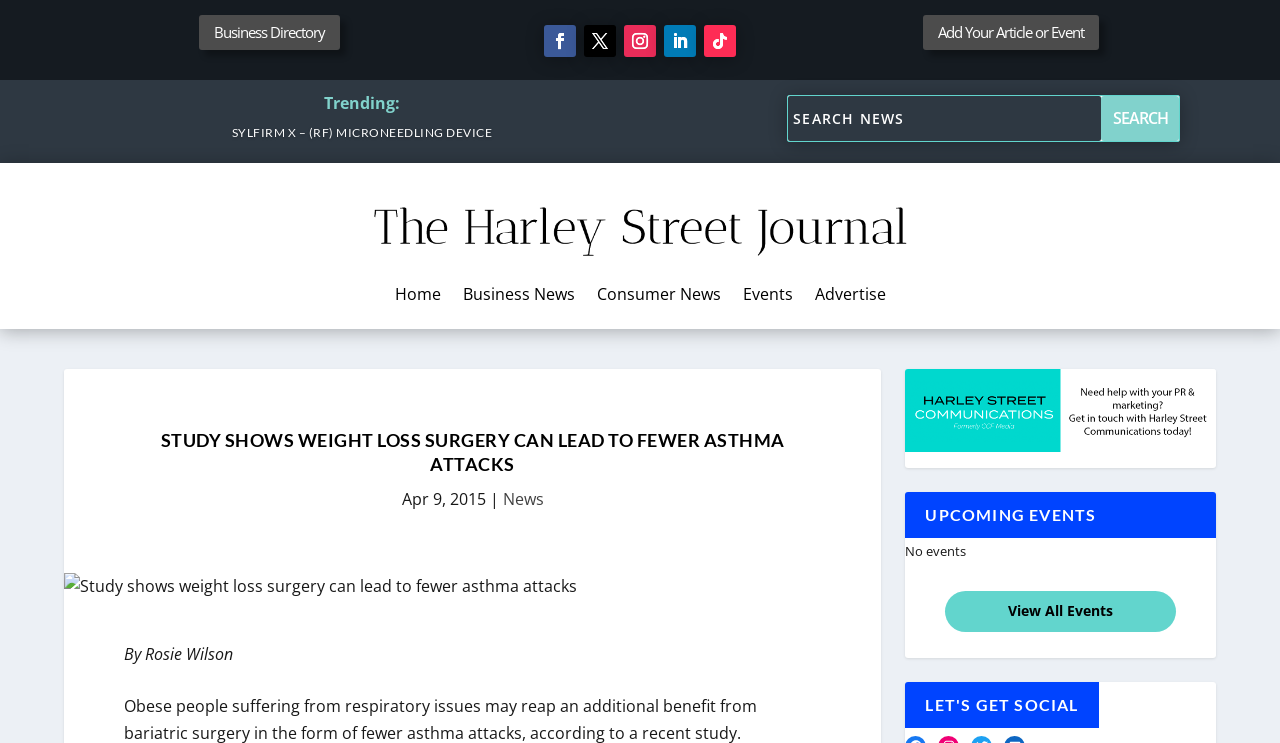Look at the image and give a detailed response to the following question: What is the date of the news article?

The date of the news article can be found in the metadata section of the article, which displays the date 'Apr 9, 2015'.